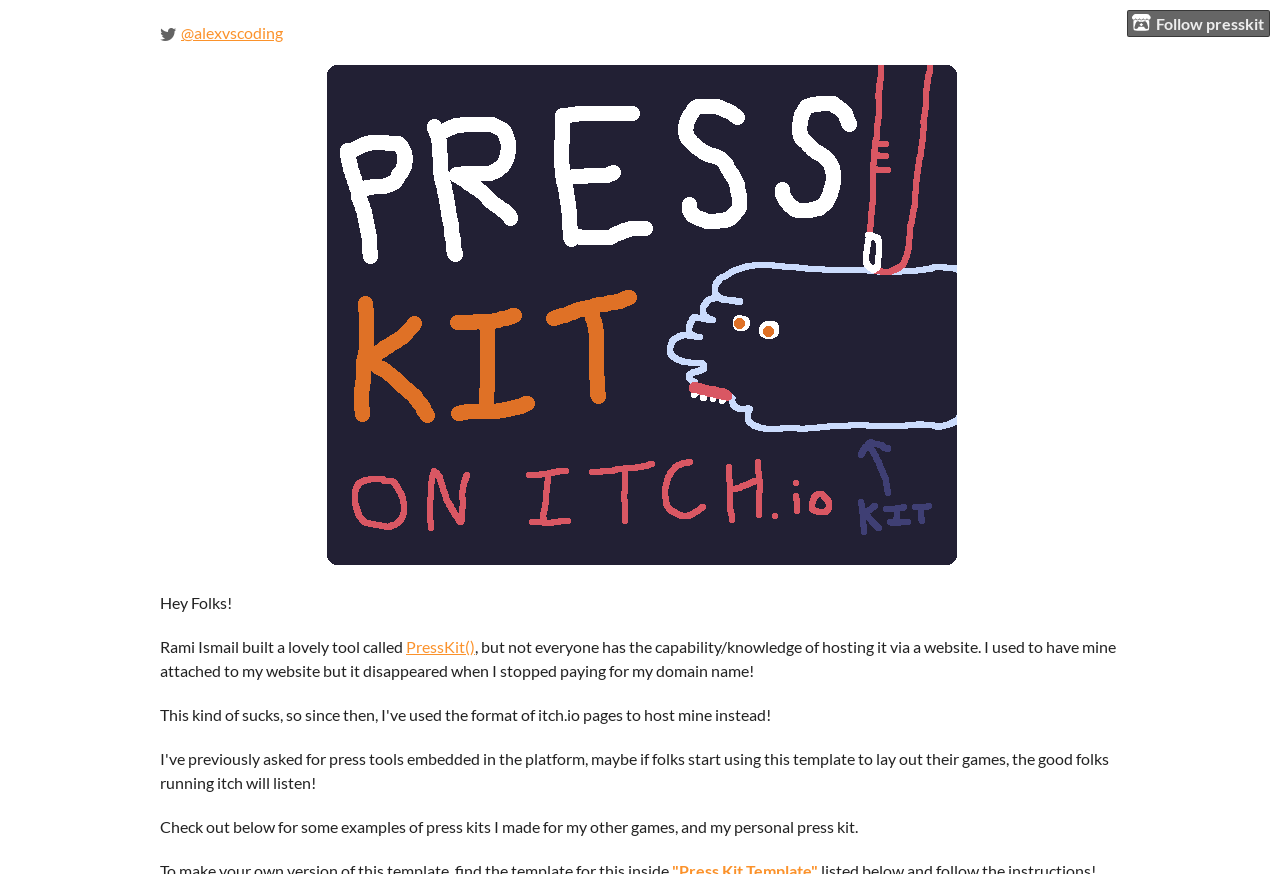Highlight the bounding box of the UI element that corresponds to this description: "Follow presskit".

[0.88, 0.011, 0.992, 0.042]